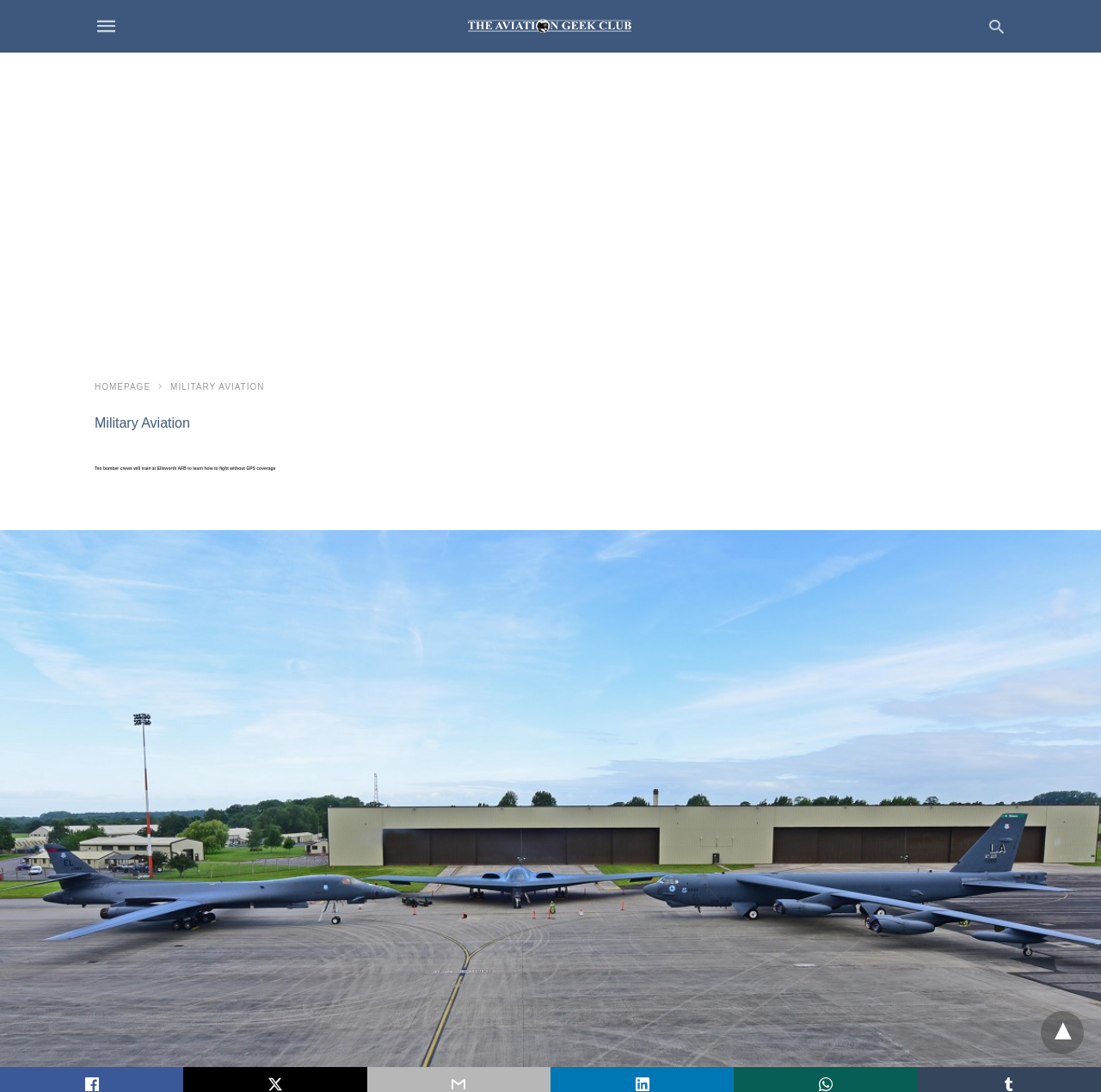Provide the bounding box coordinates of the HTML element this sentence describes: "Homepage". The bounding box coordinates consist of four float numbers between 0 and 1, i.e., [left, top, right, bottom].

[0.086, 0.35, 0.151, 0.359]